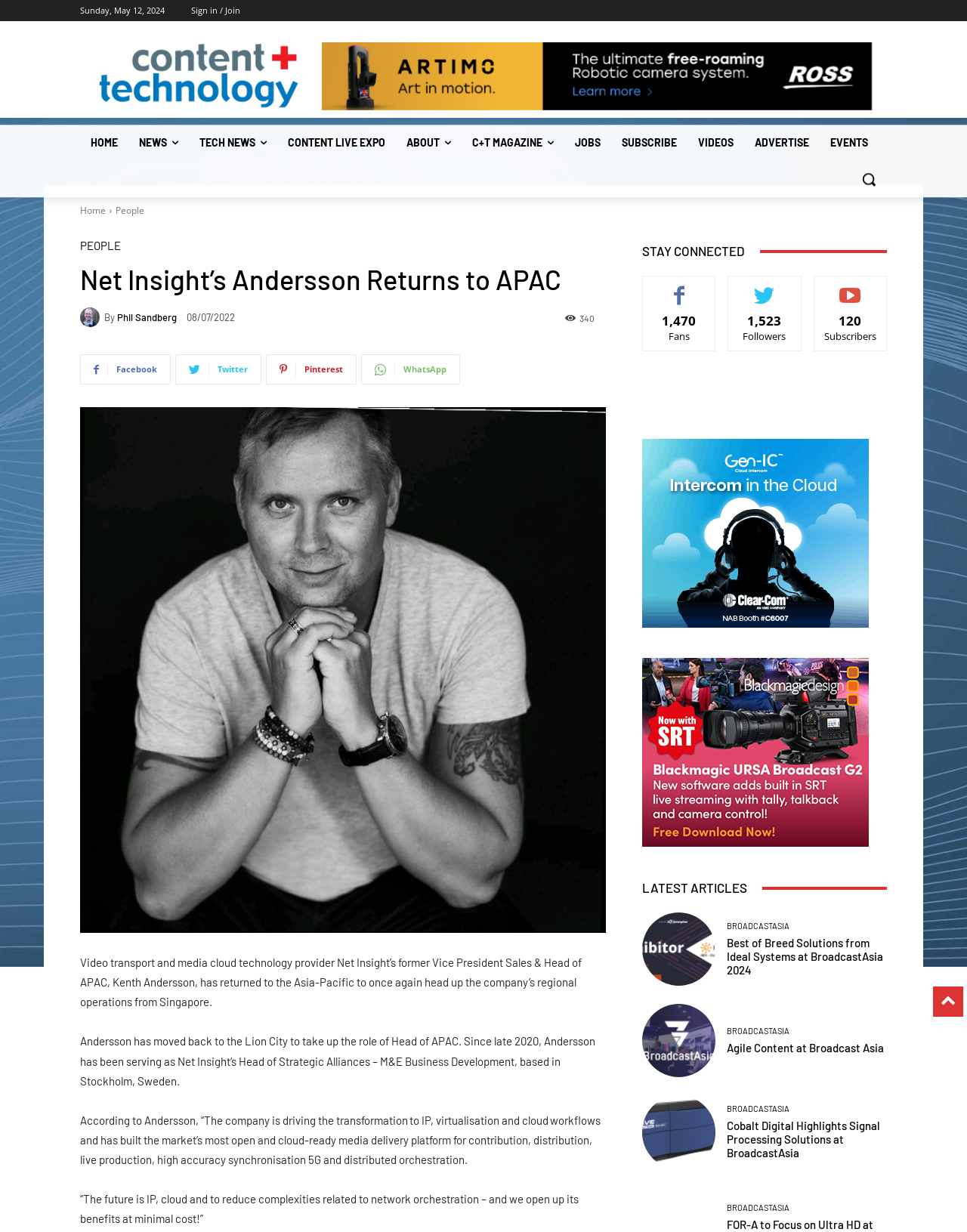Find the bounding box coordinates of the element to click in order to complete this instruction: "Search for something". The bounding box coordinates must be four float numbers between 0 and 1, denoted as [left, top, right, bottom].

[0.88, 0.131, 0.917, 0.16]